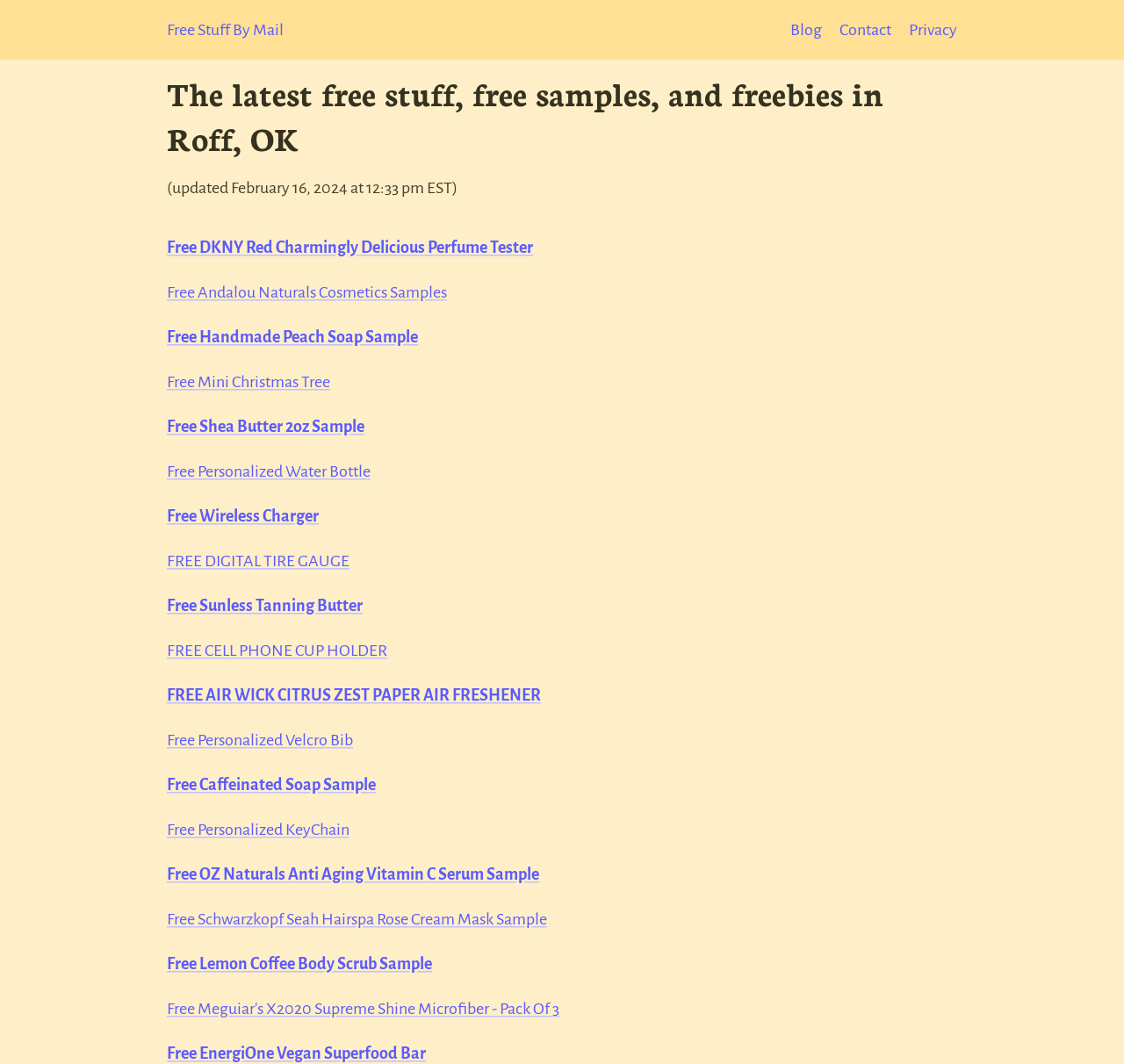Predict the bounding box coordinates of the area that should be clicked to accomplish the following instruction: "Visit the Blog page". The bounding box coordinates should consist of four float numbers between 0 and 1, i.e., [left, top, right, bottom].

[0.703, 0.02, 0.731, 0.036]